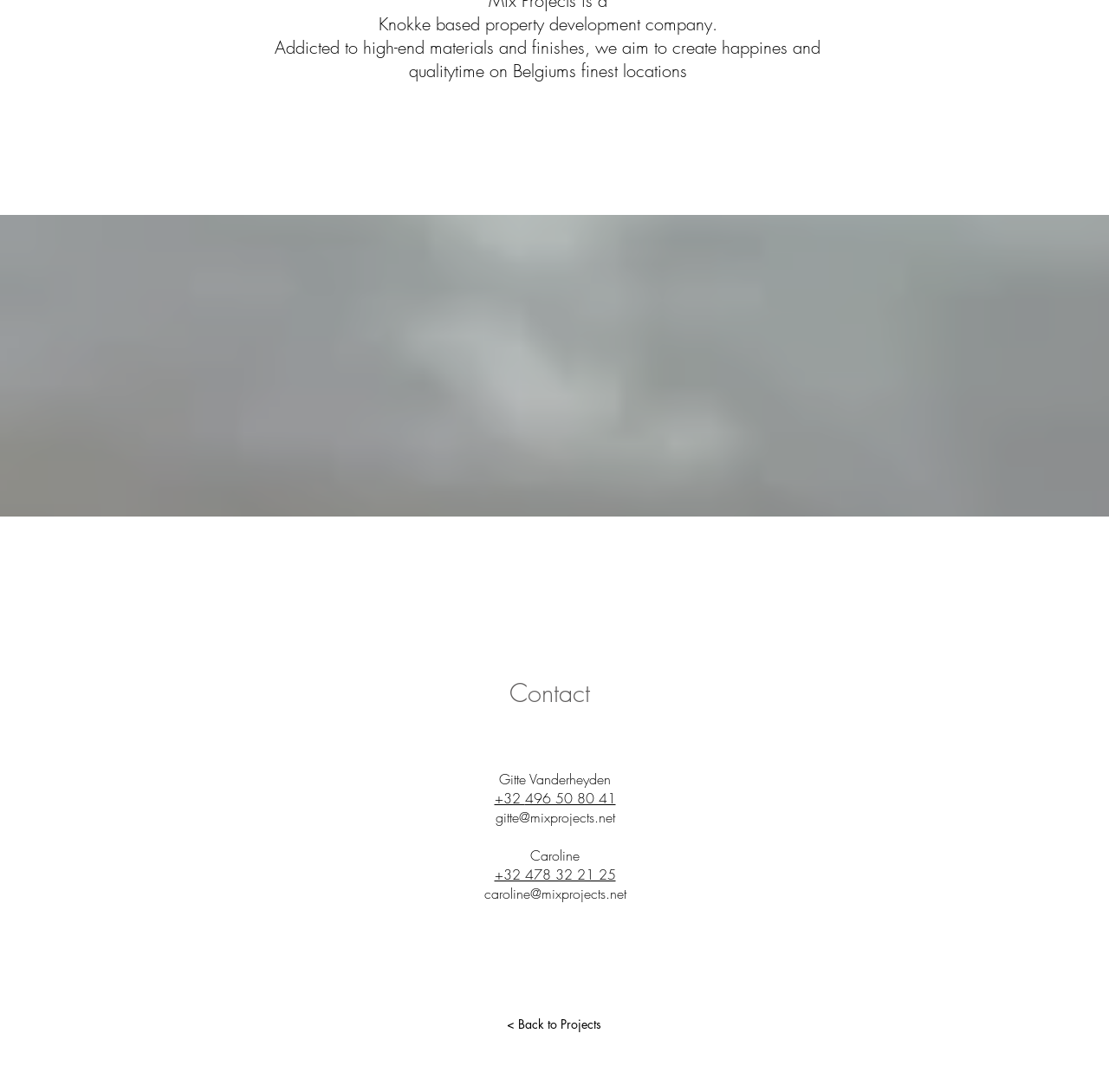What is the copyright year of the website?
Look at the image and answer the question with a single word or phrase.

2023